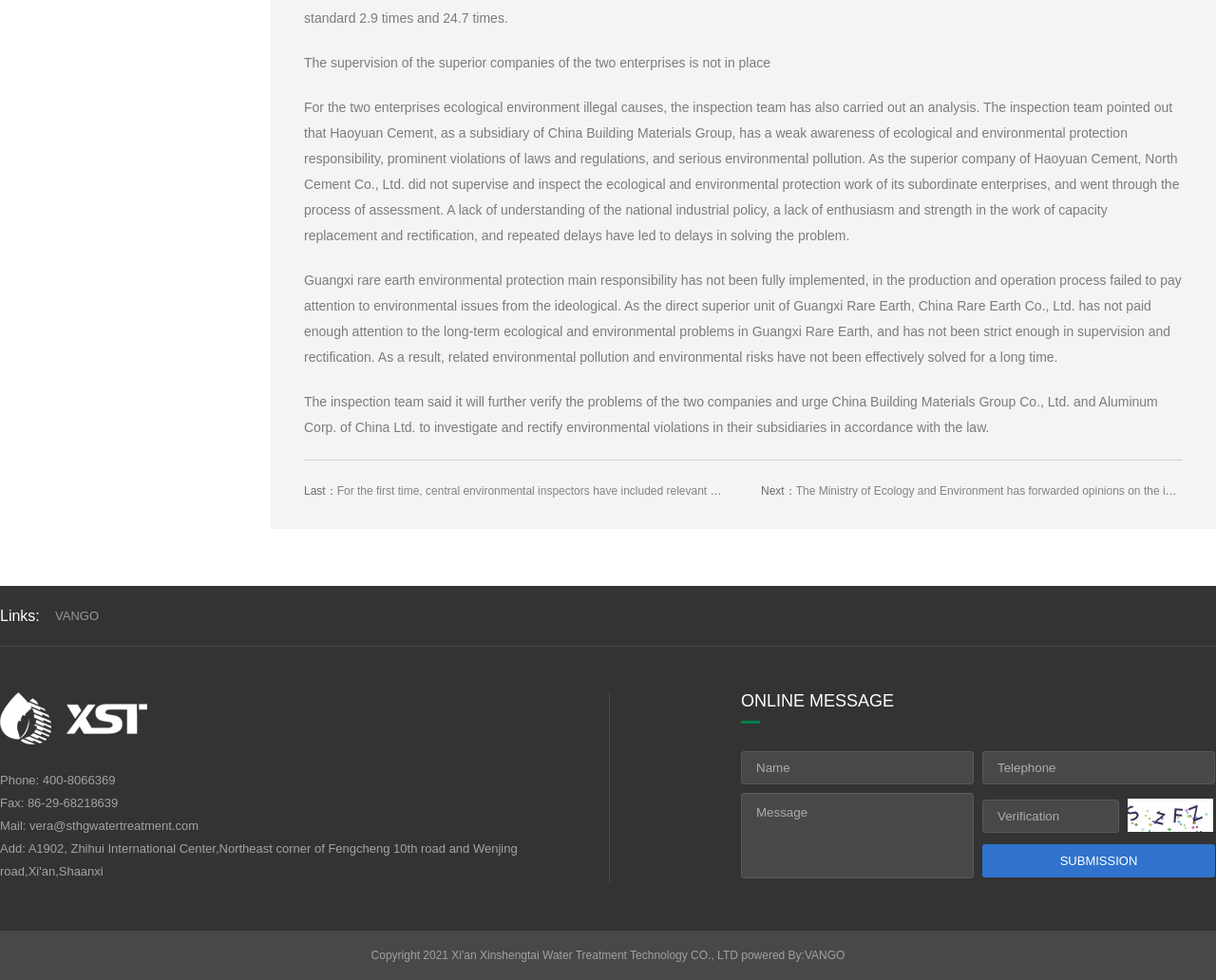Can you specify the bounding box coordinates for the region that should be clicked to fulfill this instruction: "Click the link to read the next news".

[0.626, 0.467, 0.973, 0.525]